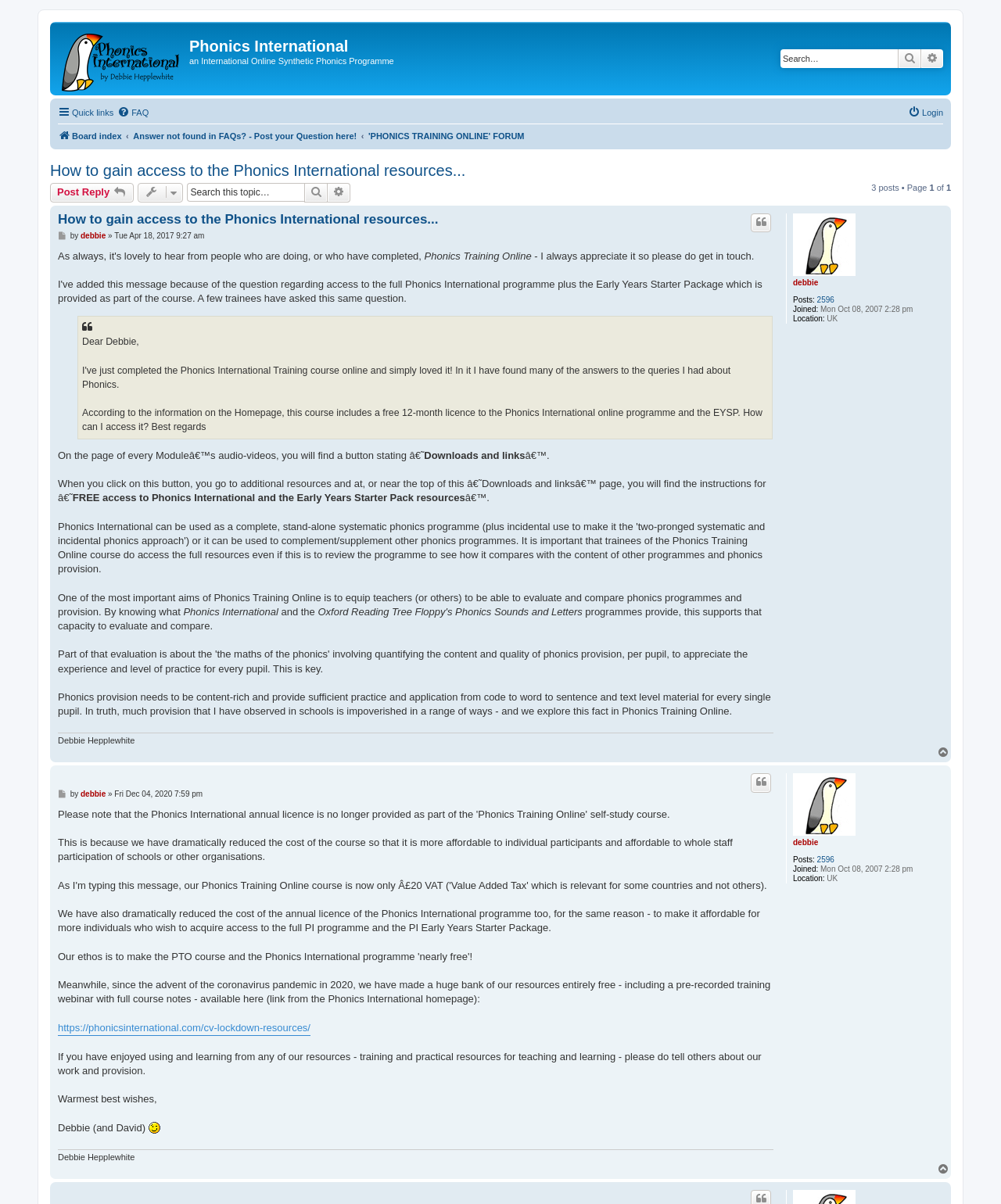Answer the following in one word or a short phrase: 
What is the location of the user 'debbie'?

UK